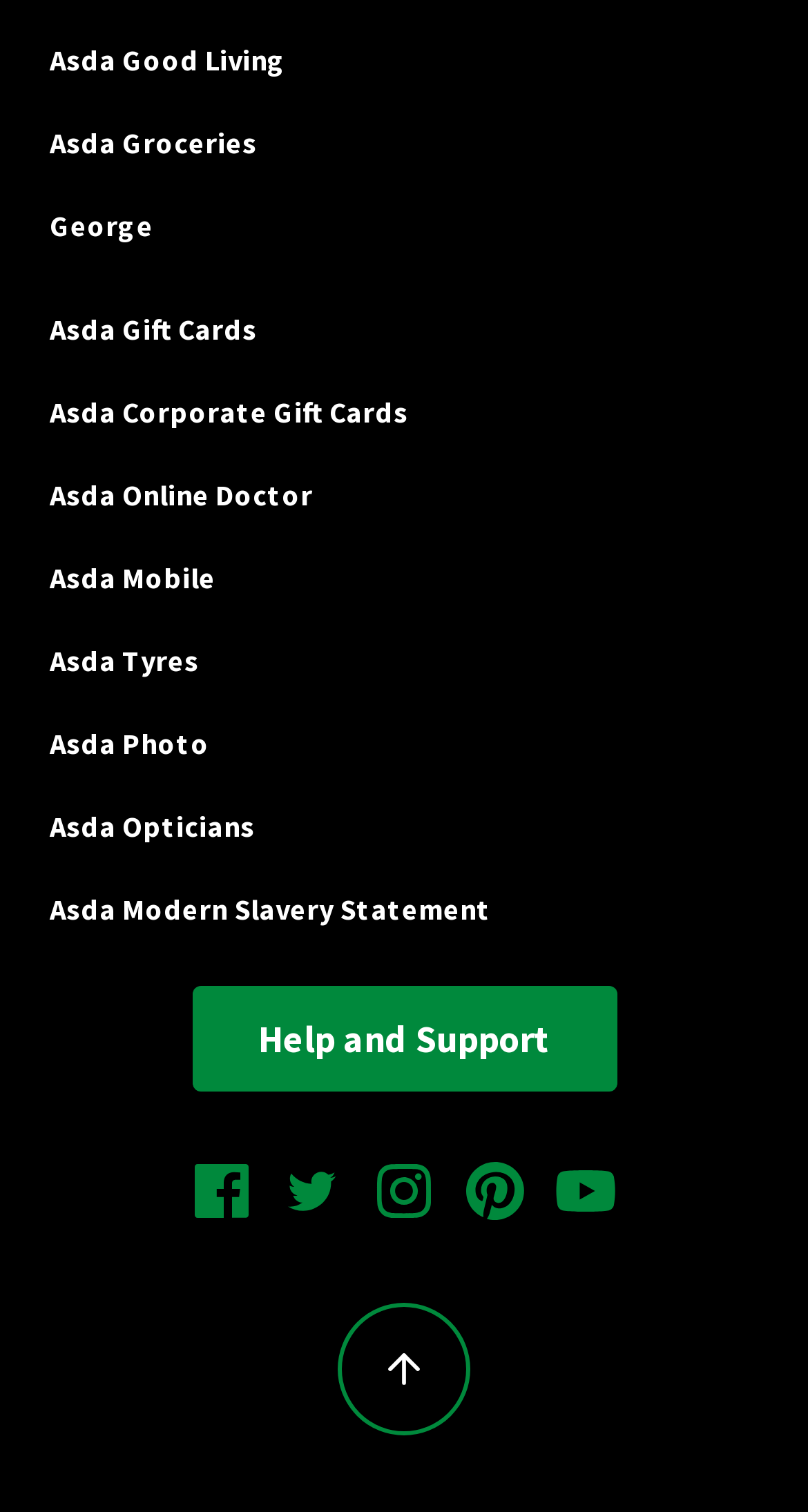Give a one-word or one-phrase response to the question:
How many social media links are there?

5